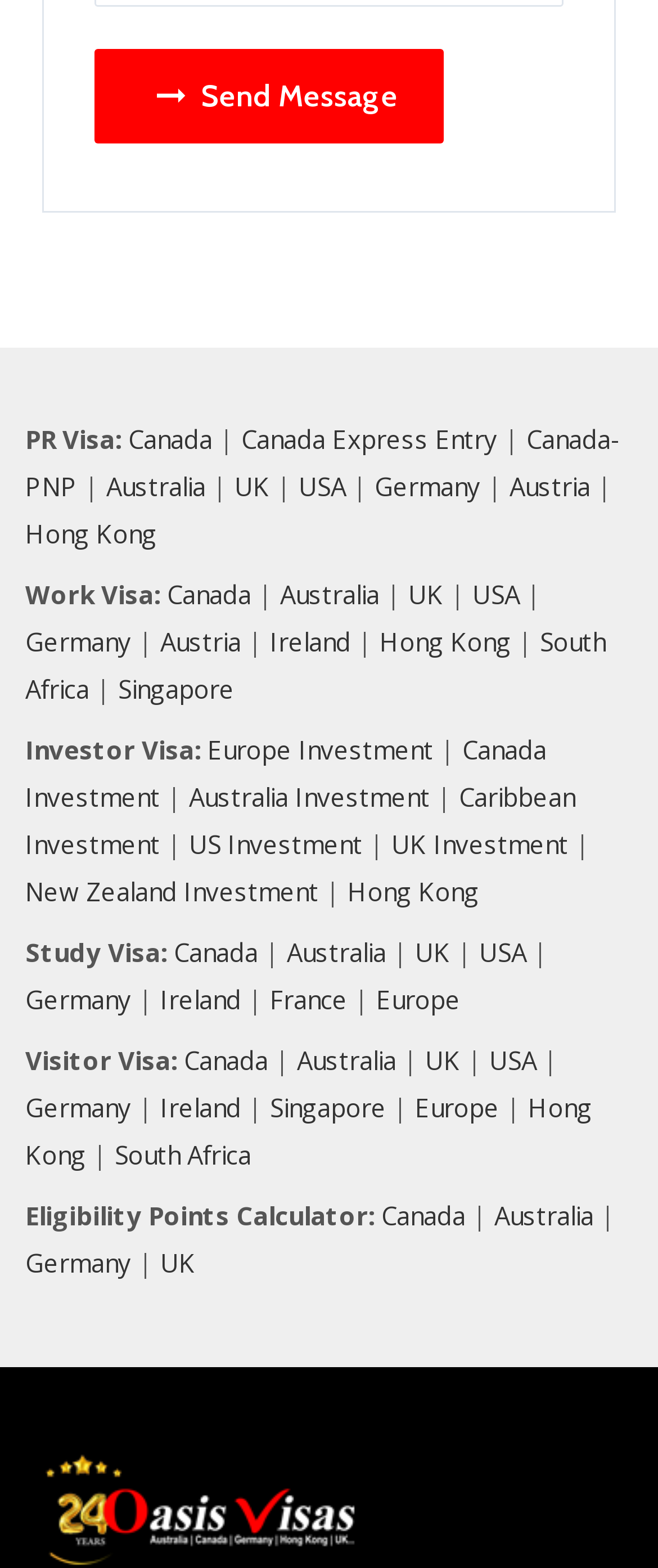Use a single word or phrase to answer the question: 
What is the purpose of the 'Eligibility Points Calculator'?

To calculate eligibility points